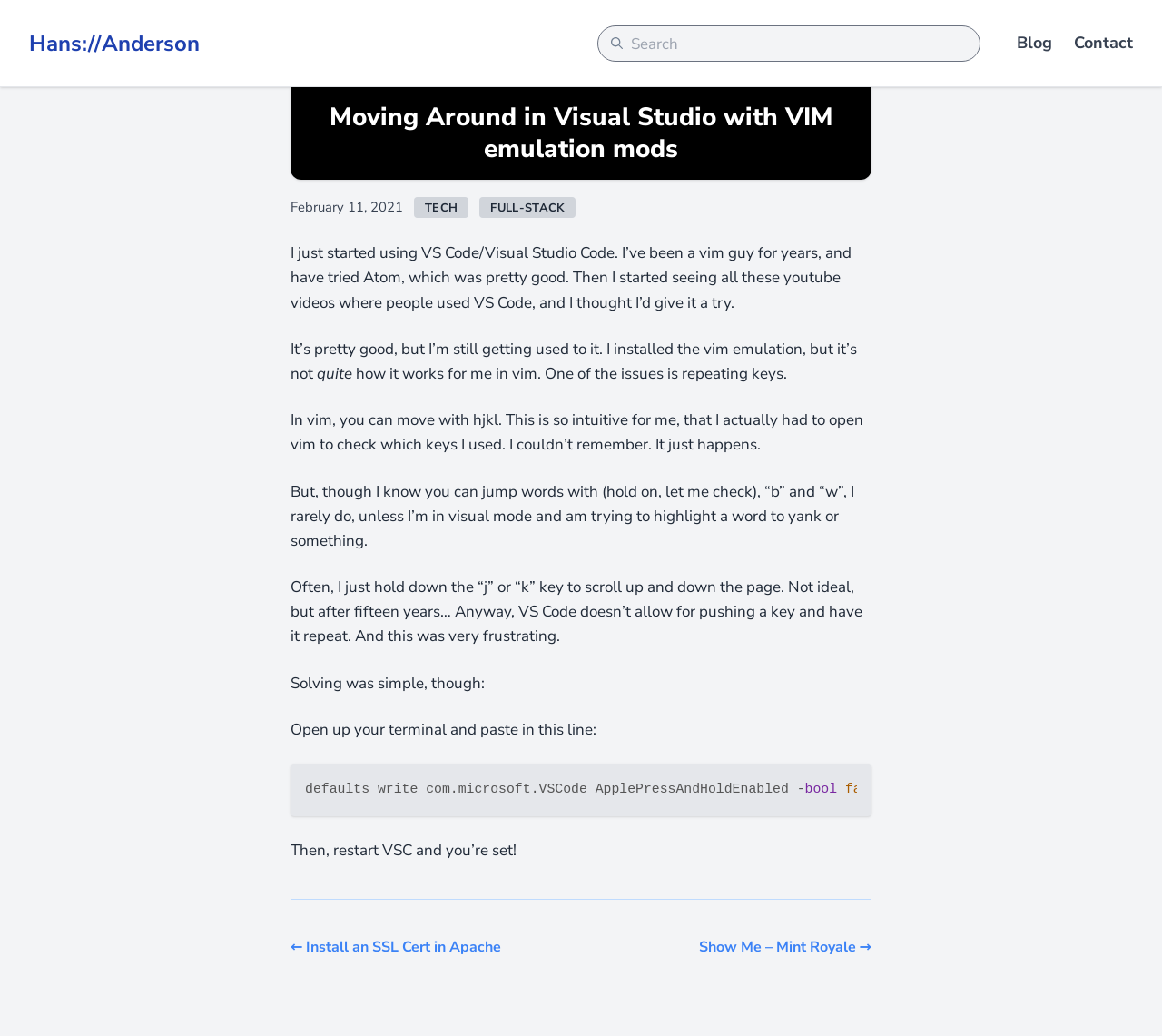What is the author's preferred way of moving around in vim?
Give a thorough and detailed response to the question.

I found this information by reading the text content of the StaticText elements, specifically the one that says 'In vim, you can move with hjkl. This is so intuitive for me, that I actually had to open vim to check which keys I used.'